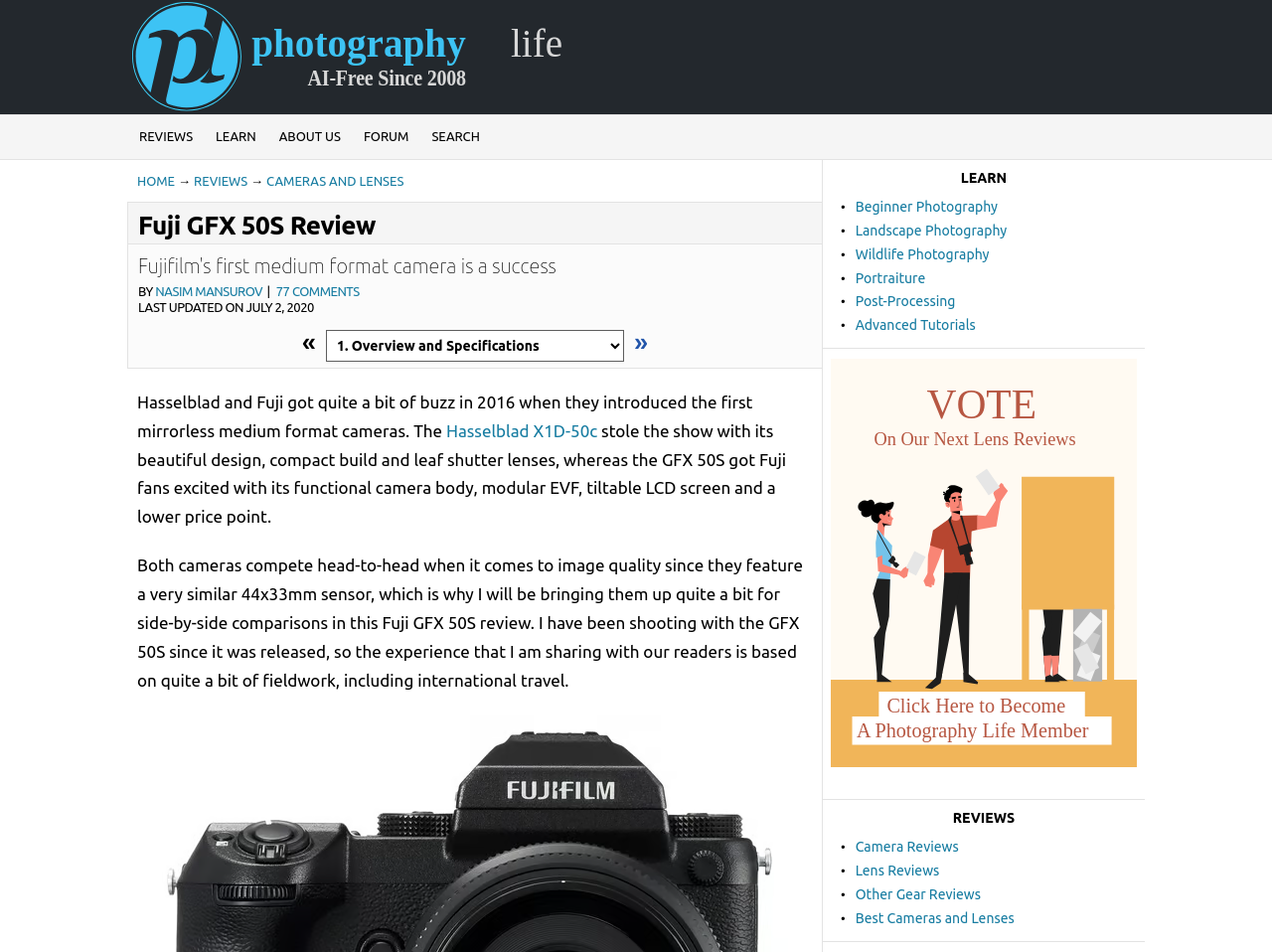Who is the author of the review?
Refer to the screenshot and respond with a concise word or phrase.

Nasim Mansurov